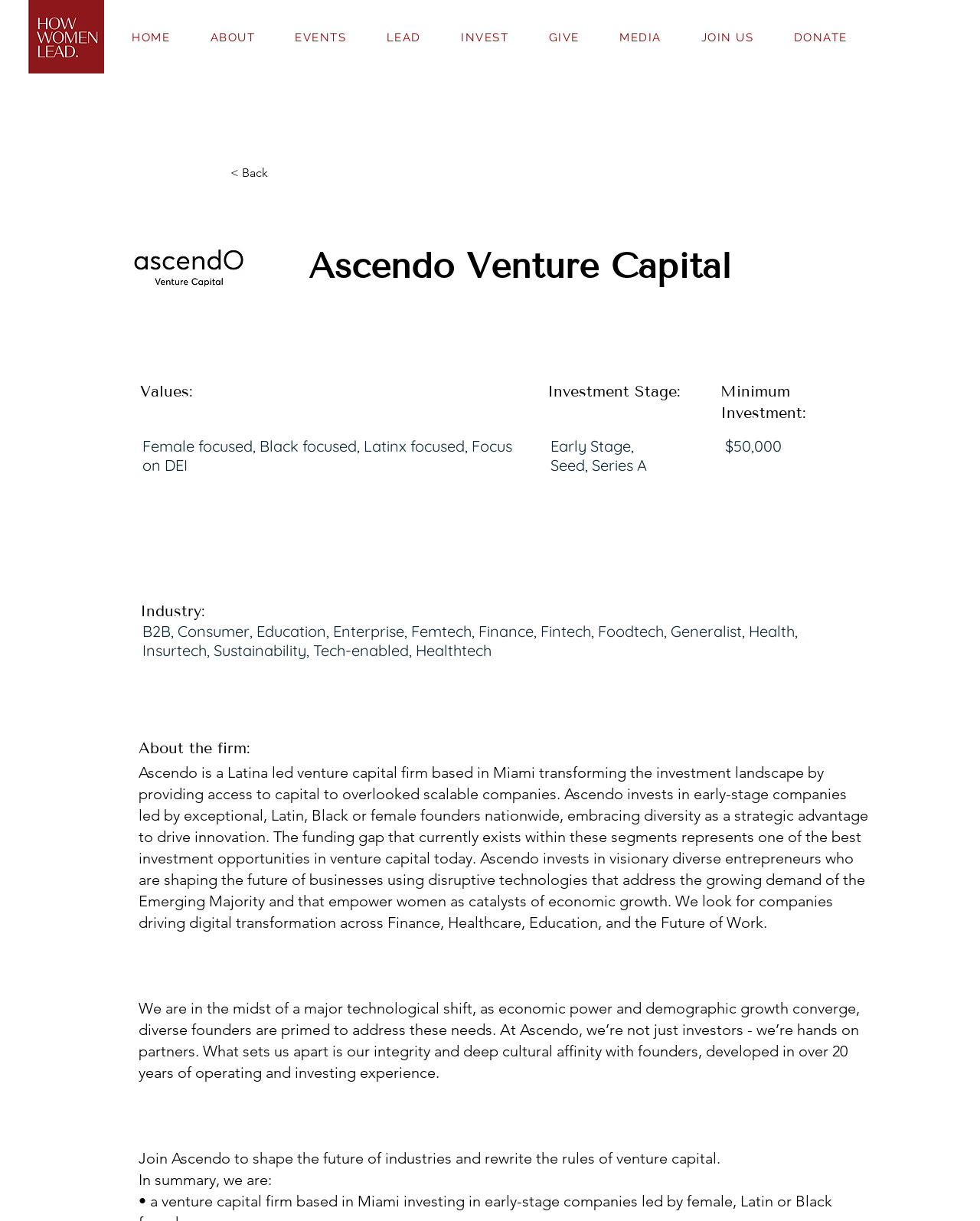Find the bounding box coordinates of the clickable area required to complete the following action: "Click the Ascendo Venture Capital logo".

[0.13, 0.166, 0.26, 0.27]